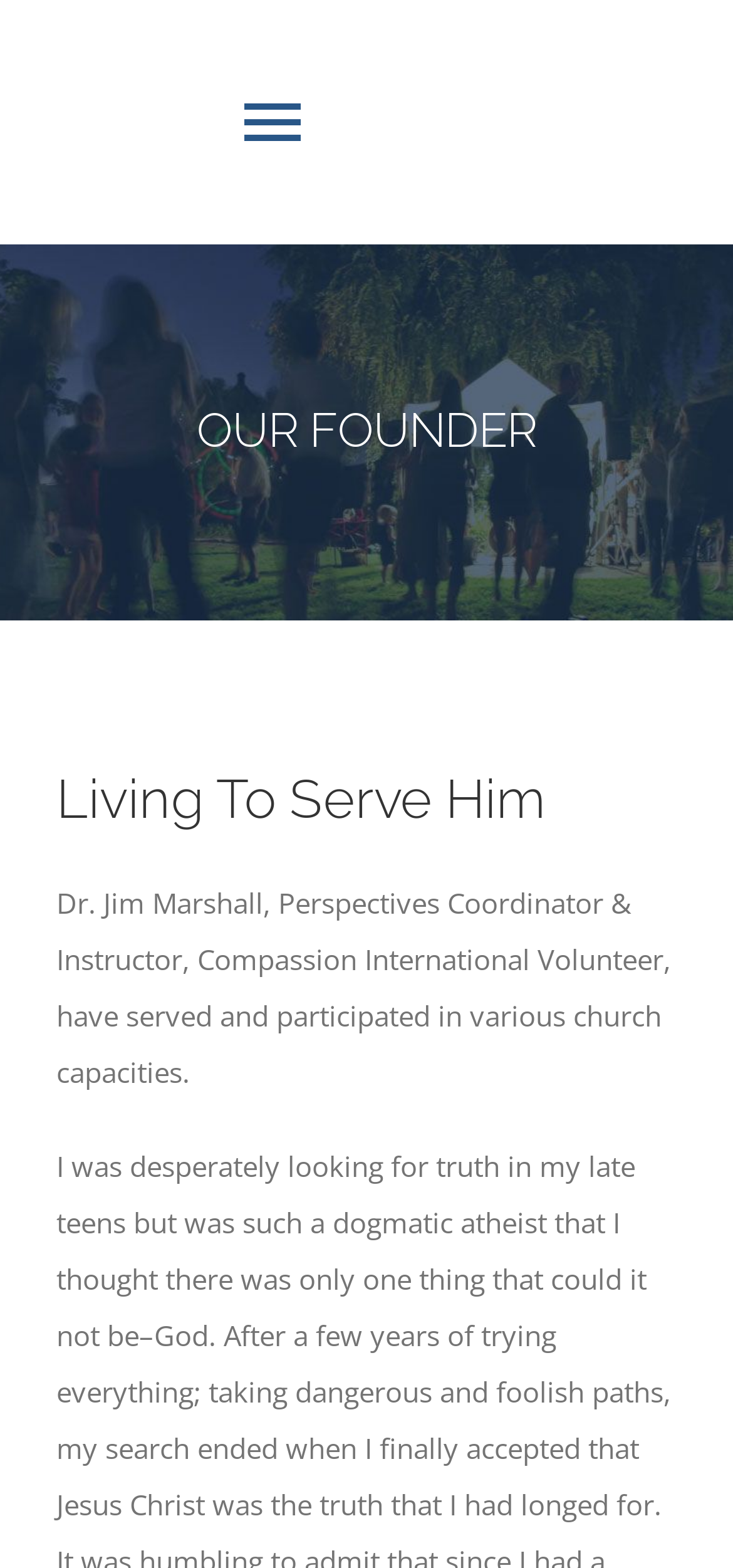Can you identify the bounding box coordinates of the clickable region needed to carry out this instruction: 'Go to top of the page'? The coordinates should be four float numbers within the range of 0 to 1, stated as [left, top, right, bottom].

[0.695, 0.707, 0.808, 0.76]